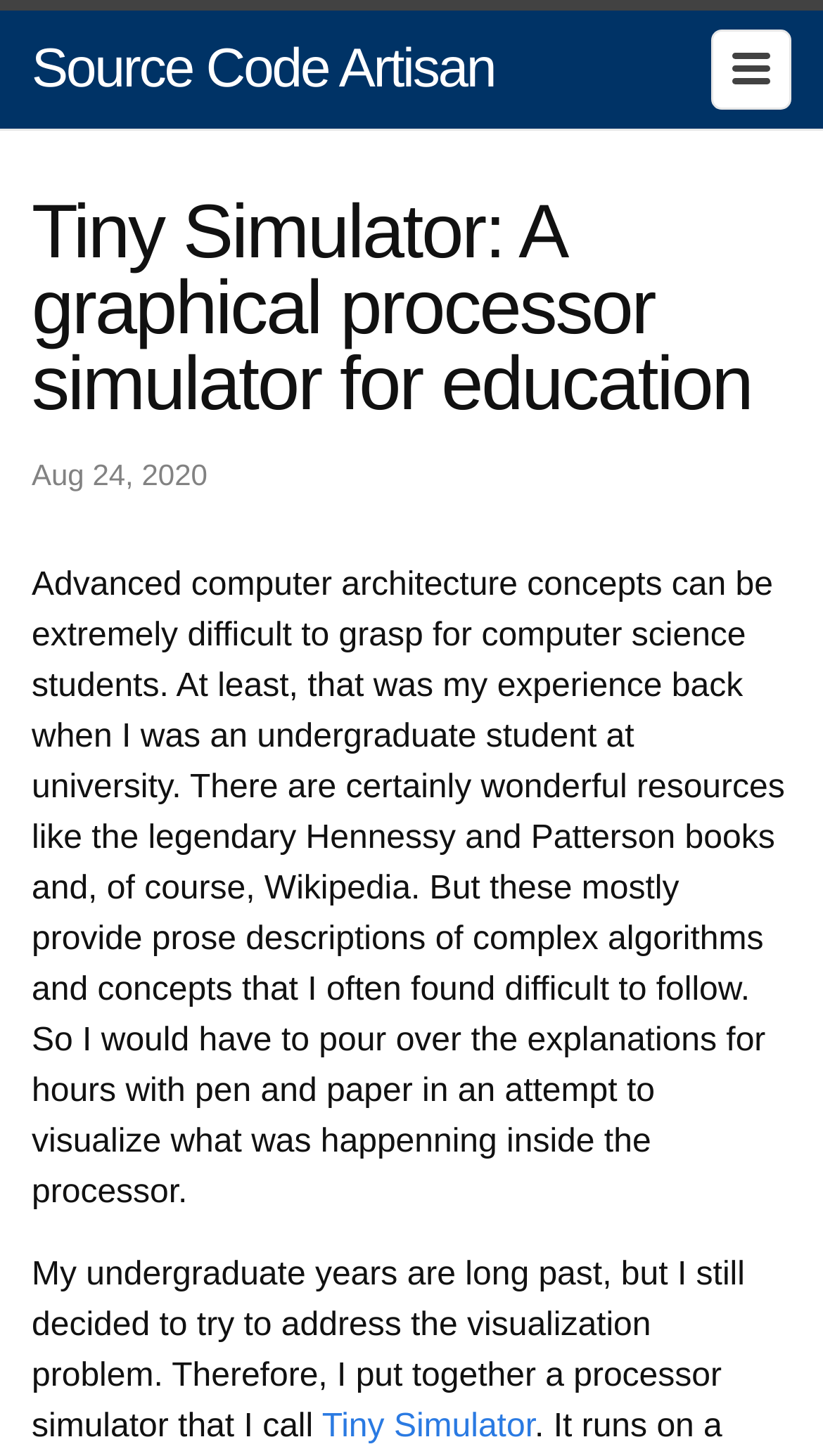Utilize the details in the image to give a detailed response to the question: What is the author's background?

I found the answer by reading the first paragraph of the webpage, where the author shares their experience as an undergraduate student at university, which gives insight into their background.